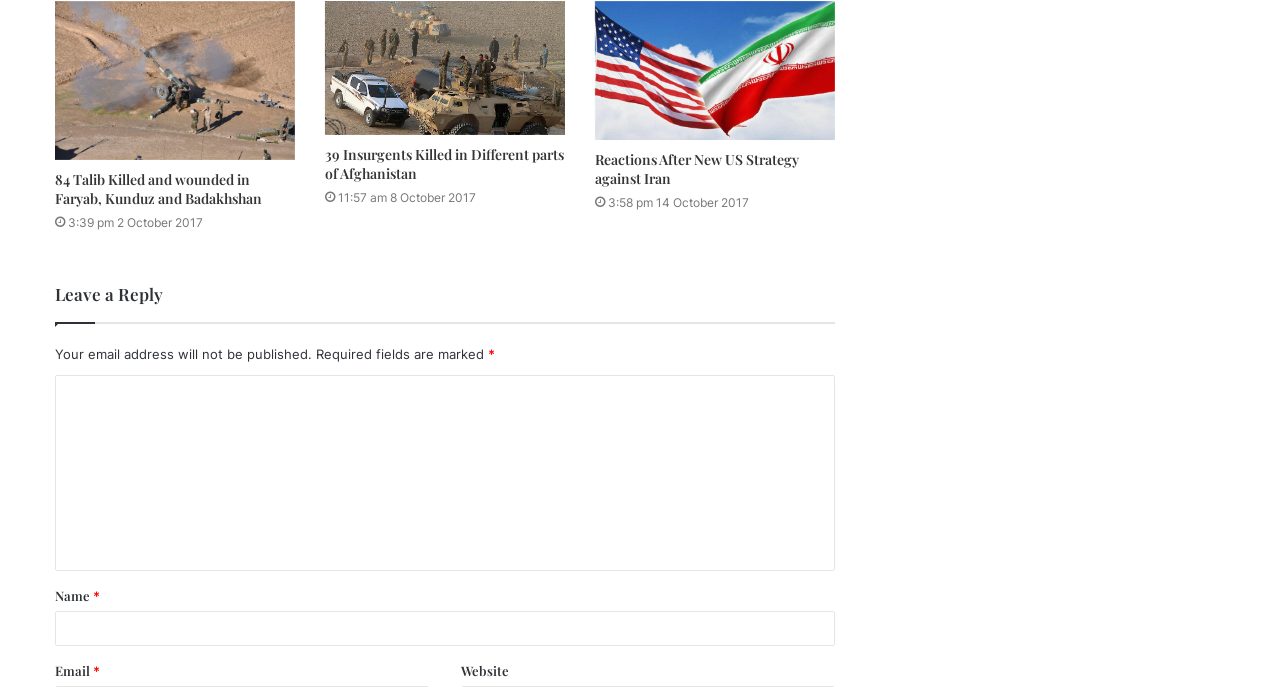Please identify the bounding box coordinates of the area that needs to be clicked to fulfill the following instruction: "Enter your name."

[0.043, 0.889, 0.652, 0.94]